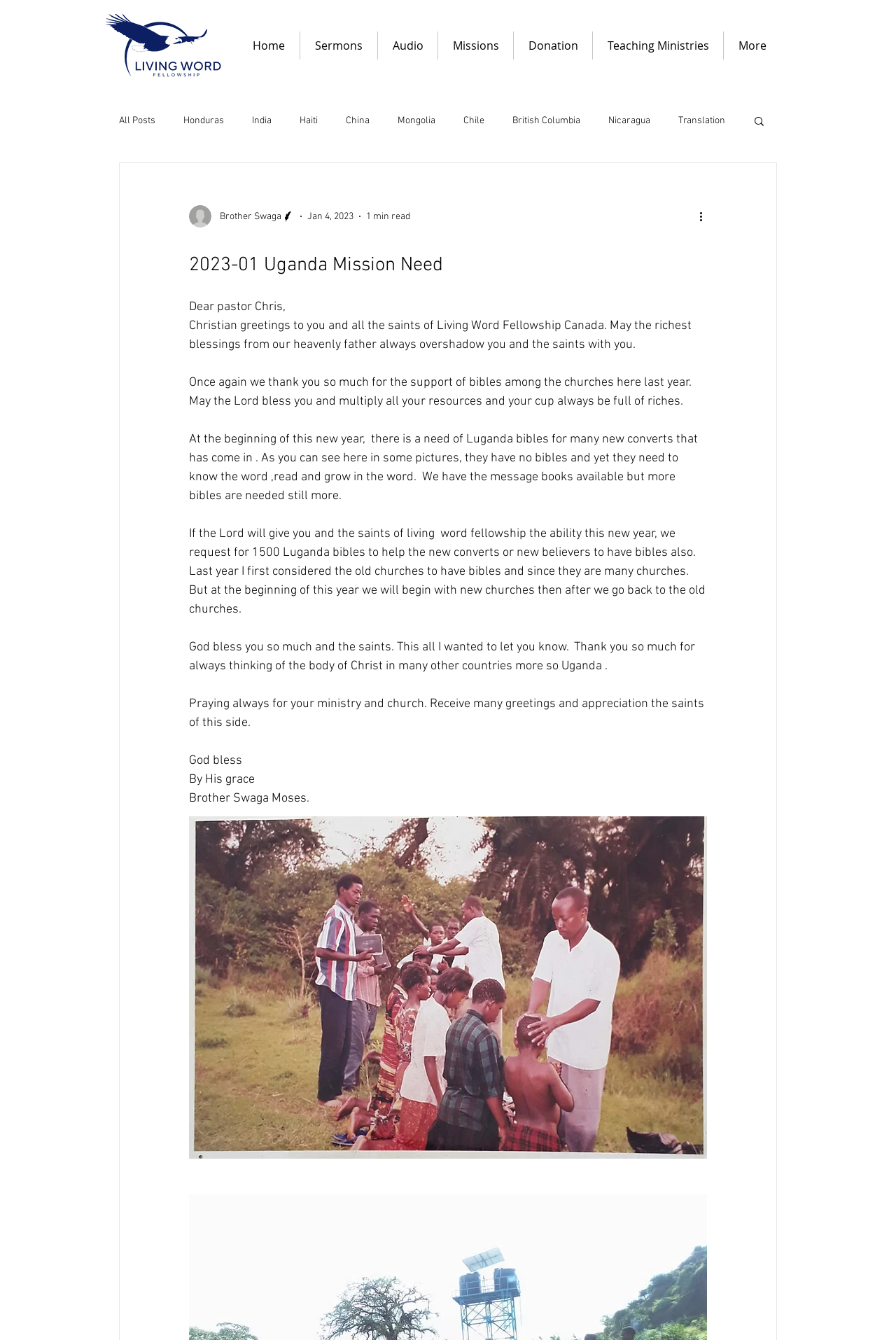Please identify the bounding box coordinates of the region to click in order to complete the given instruction: "Click the 'Home' link". The coordinates should be four float numbers between 0 and 1, i.e., [left, top, right, bottom].

[0.266, 0.024, 0.334, 0.044]